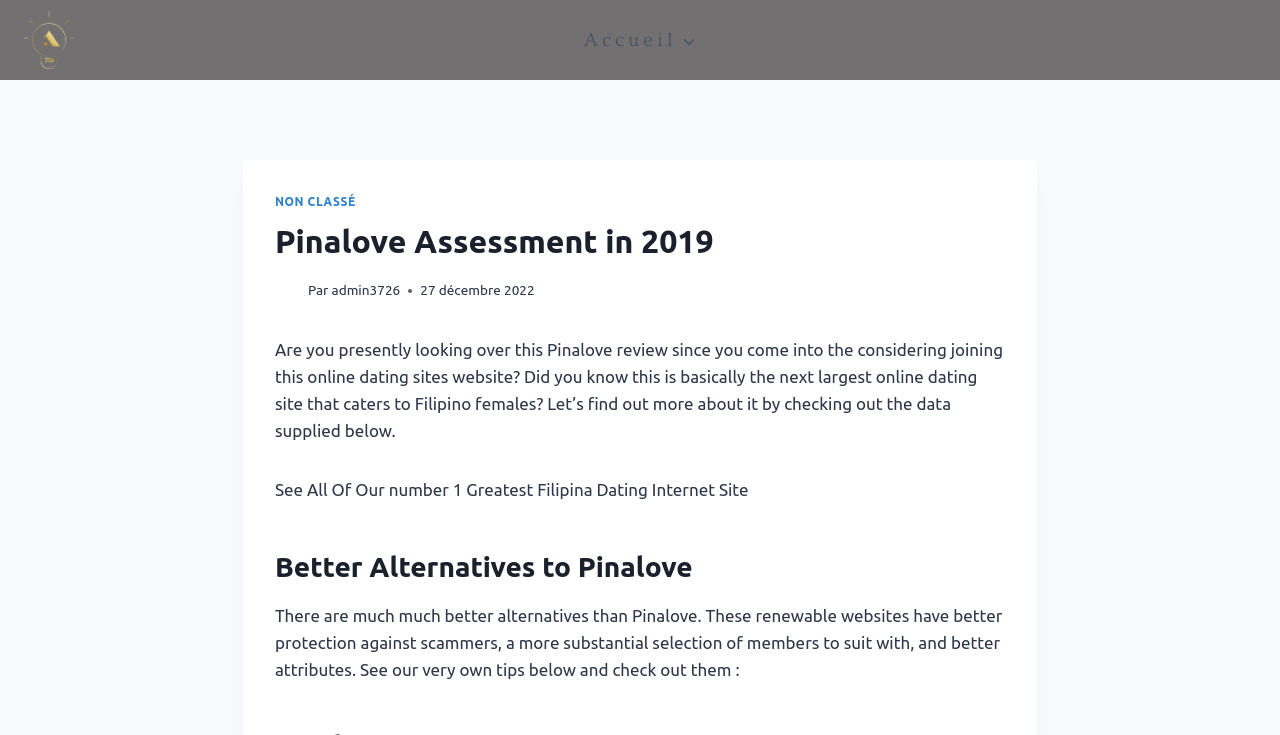What is the purpose of the webpage?
Utilize the information in the image to give a detailed answer to the question.

The webpage appears to be a review of the online dating site Pinalove, providing information and insights about the site to help readers make an informed decision.